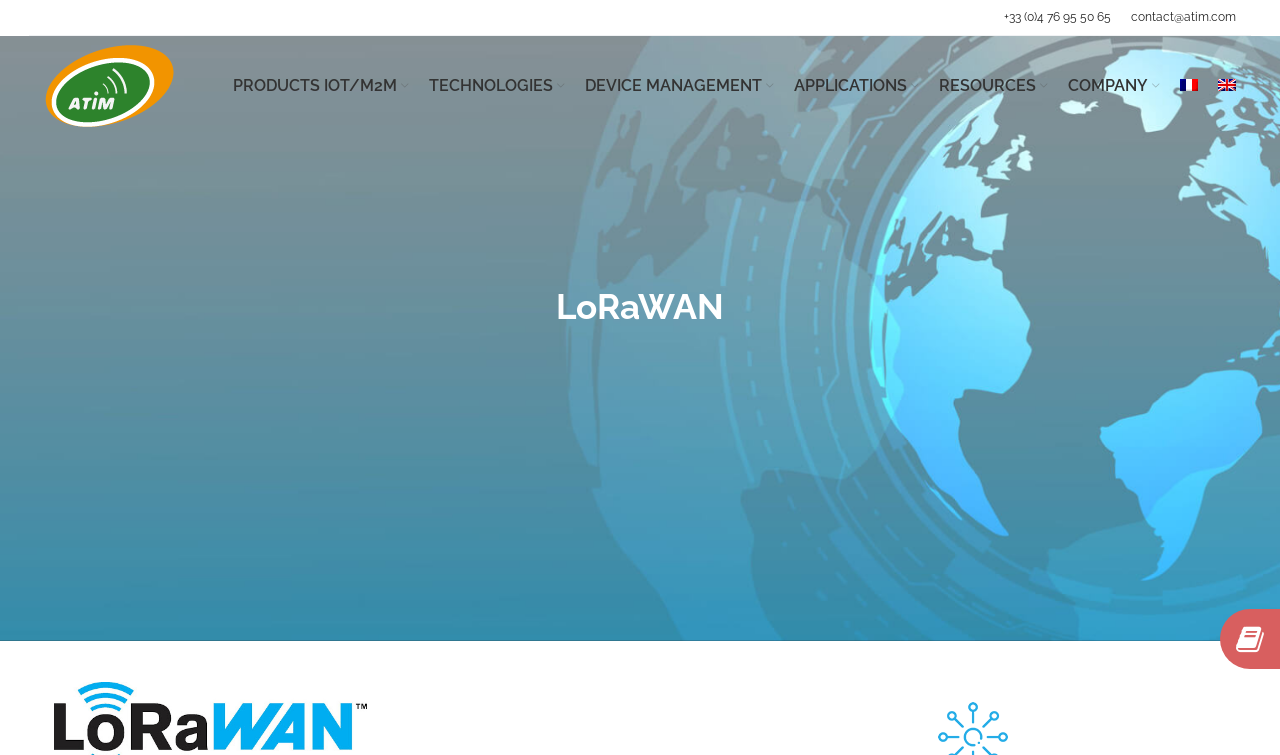Please provide a comprehensive answer to the question based on the screenshot: What is the phone number on the top right?

I found the phone number by looking at the top right section of the webpage, where I saw a link with the text '+33 (0)4 76 95 50 65'. This is likely a contact phone number for the company or organization.